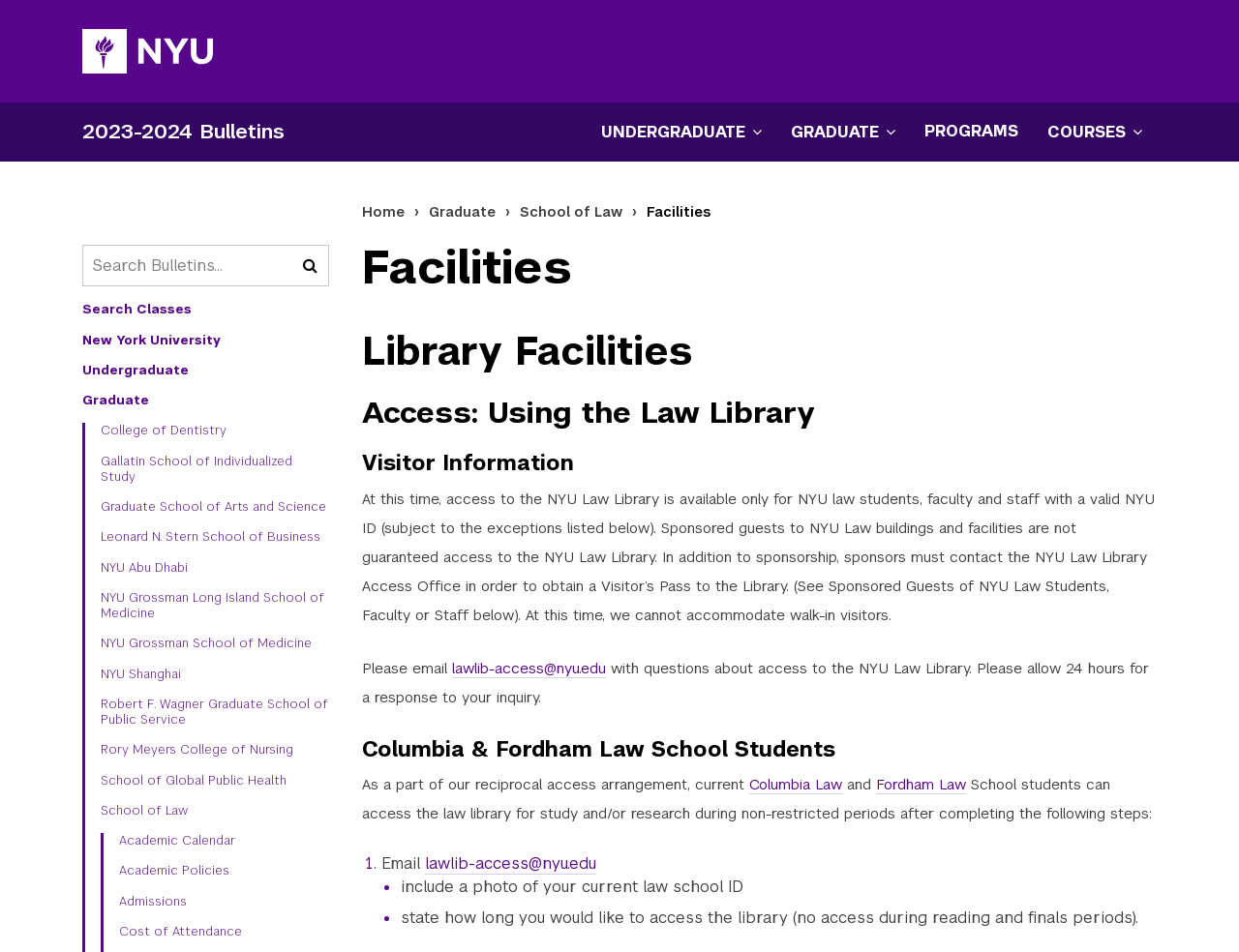Please find the bounding box coordinates of the section that needs to be clicked to achieve this instruction: "Submit search".

[0.235, 0.258, 0.266, 0.301]